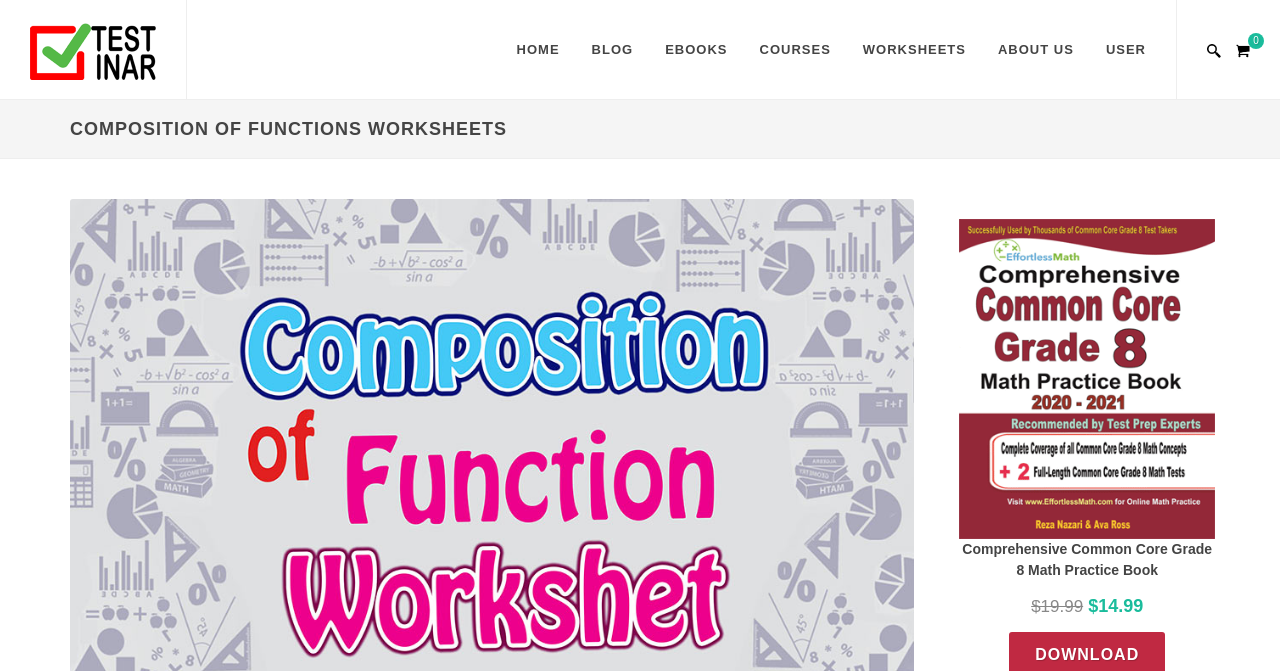Specify the bounding box coordinates of the area to click in order to follow the given instruction: "Click on the 'HOME' link."

[0.392, 0.0, 0.449, 0.149]